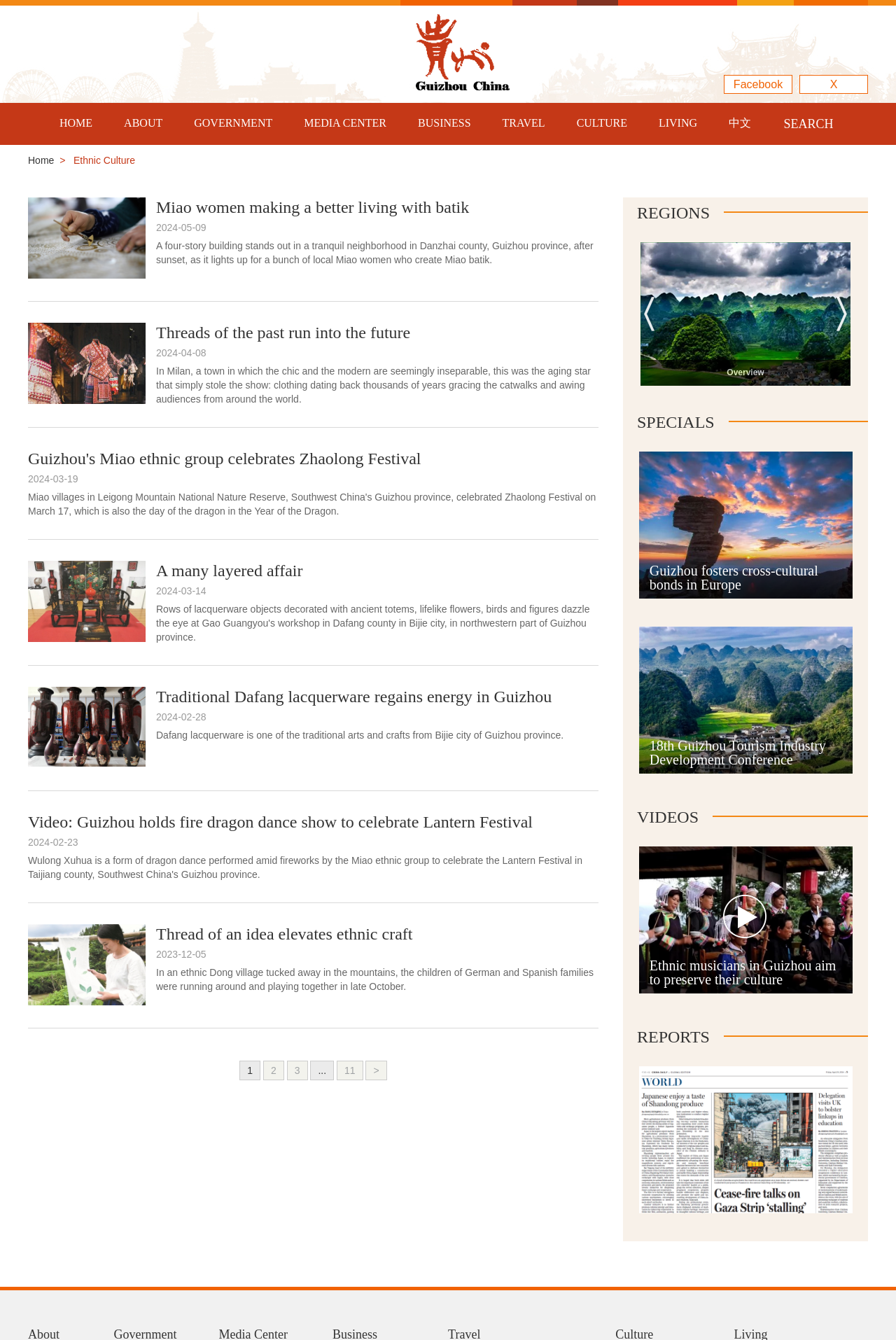What is the date of the article 'Miao women making a better living with batik'?
Refer to the image and provide a thorough answer to the question.

I found the answer by looking at the StaticText element '2024-05-09' which is located below the heading 'Miao women making a better living with batik'.